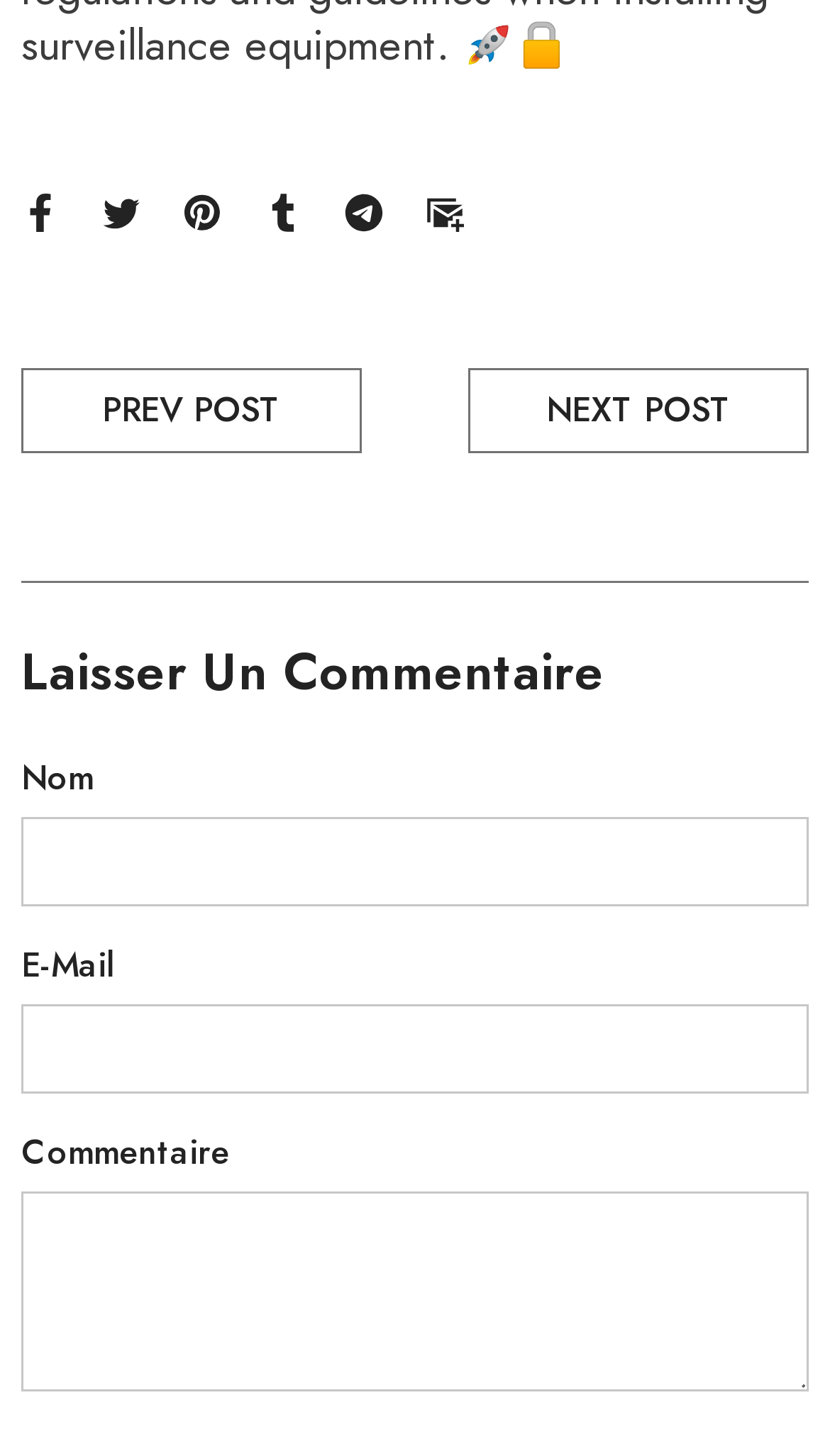Using the information in the image, give a comprehensive answer to the question: 
What is the purpose of the links at the top?

The links at the top of the webpage, including Facebook, Twitter, Pinterest, Tumblr, Telegram, and Email, are likely social media links that allow users to share the content of the webpage on their respective social media platforms.